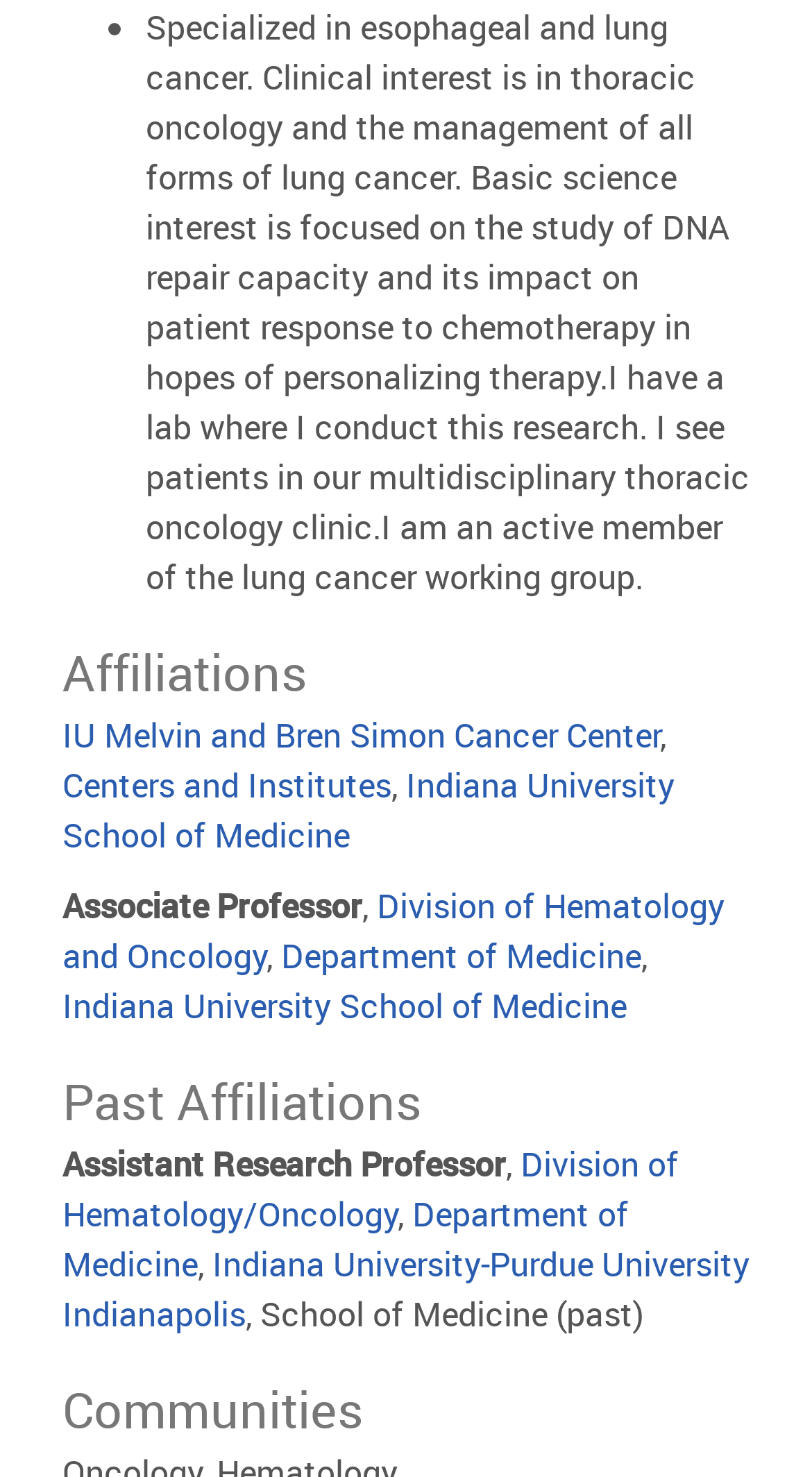Locate the bounding box coordinates of the region to be clicked to comply with the following instruction: "Explore Division of Hematology/Oncology". The coordinates must be four float numbers between 0 and 1, in the form [left, top, right, bottom].

[0.077, 0.773, 0.836, 0.837]